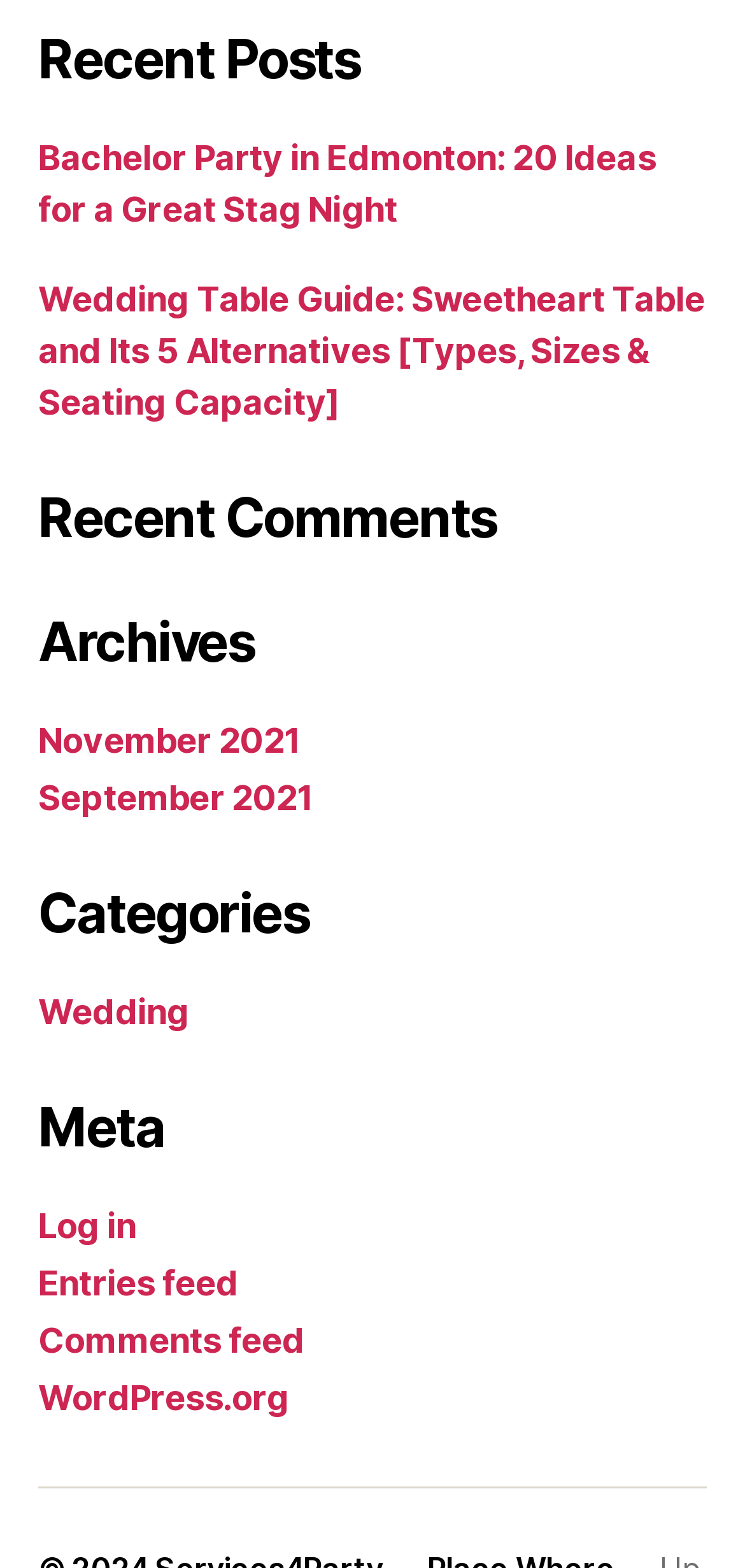Please find the bounding box coordinates for the clickable element needed to perform this instruction: "Explore wedding categories".

[0.051, 0.633, 0.254, 0.658]